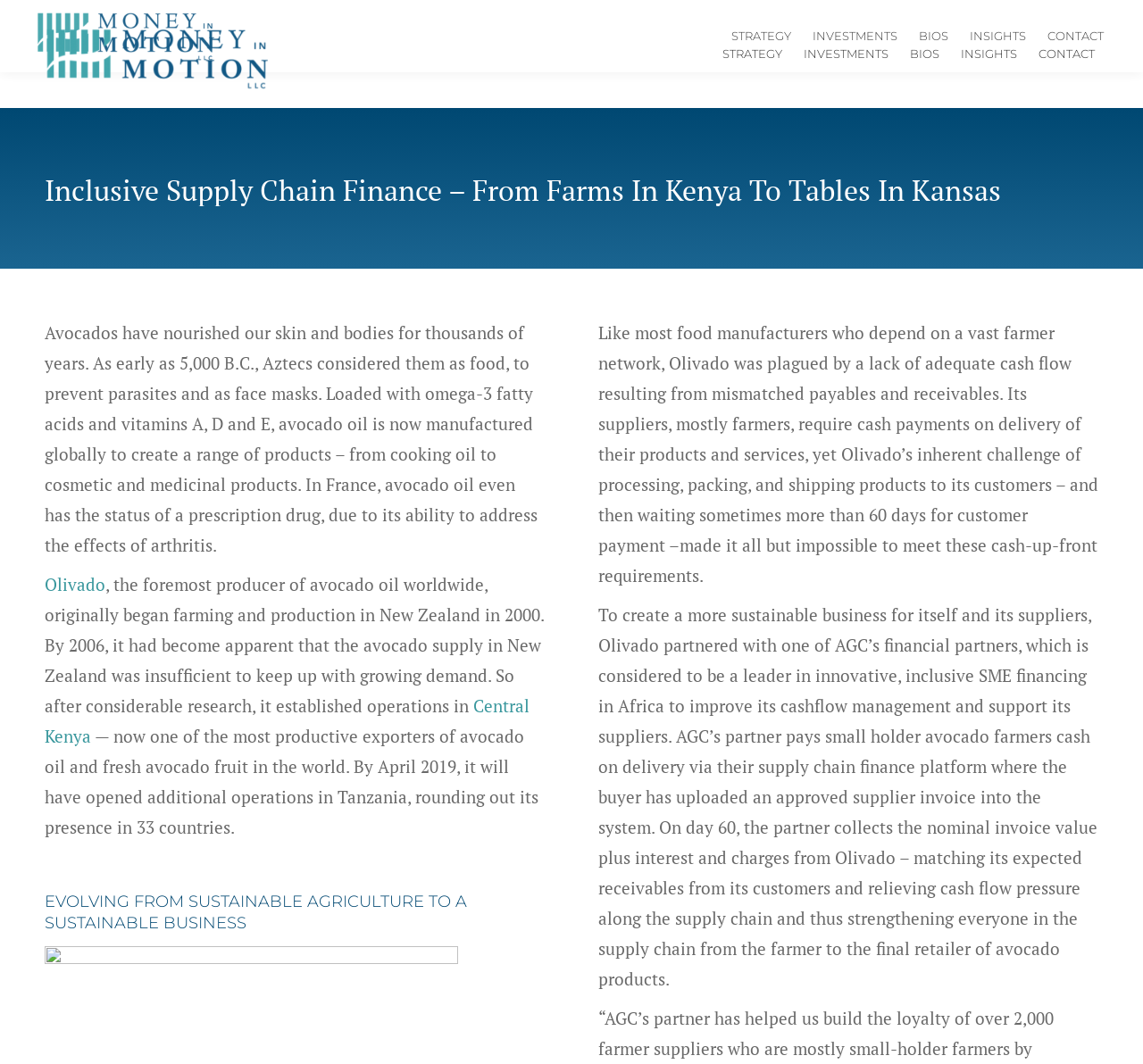Extract the primary header of the webpage and generate its text.

Inclusive Supply Chain Finance – From Farms In Kenya To Tables In Kansas